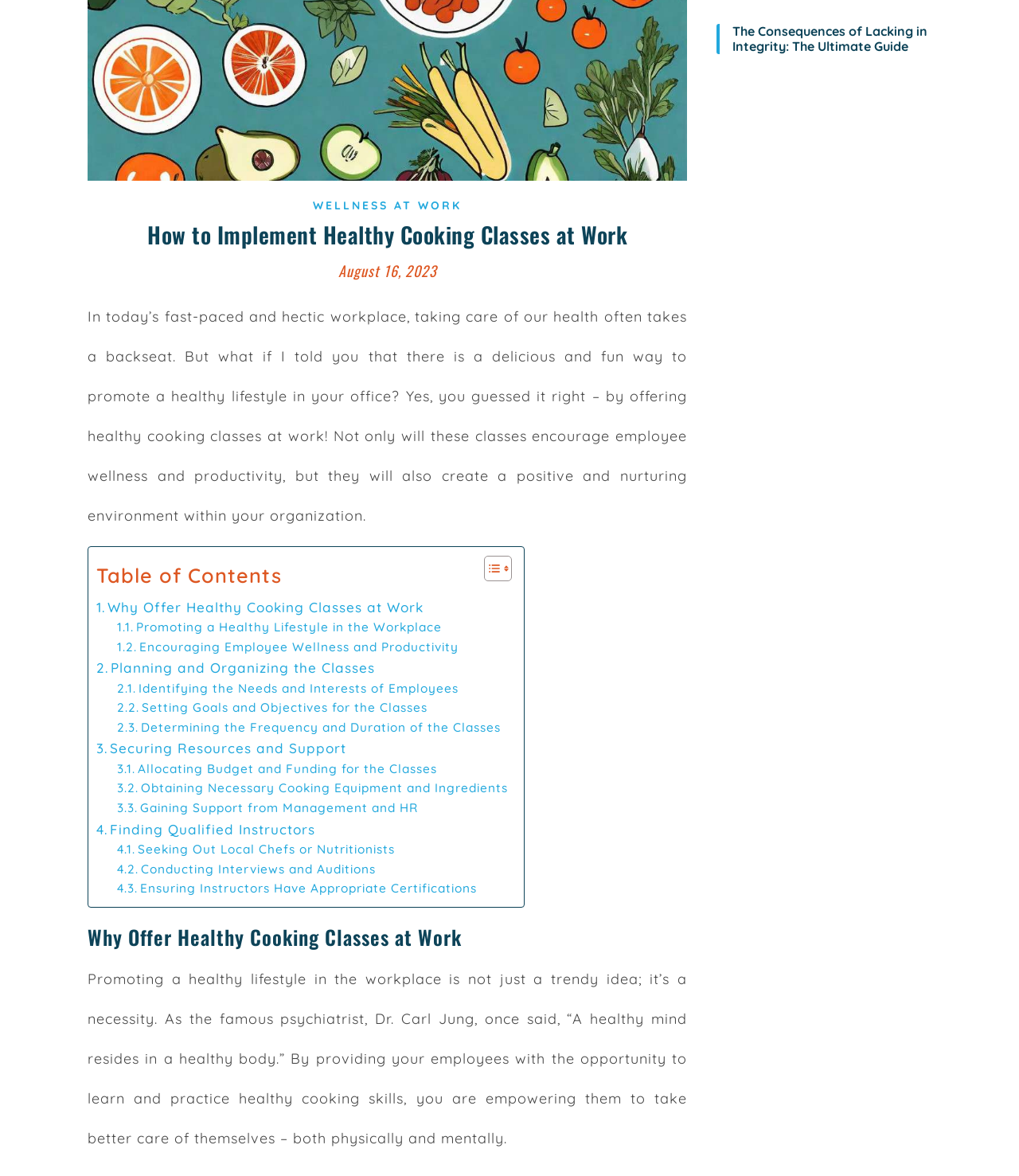Identify the bounding box of the HTML element described here: "Toggle". Provide the coordinates as four float numbers between 0 and 1: [left, top, right, bottom].

[0.463, 0.472, 0.498, 0.495]